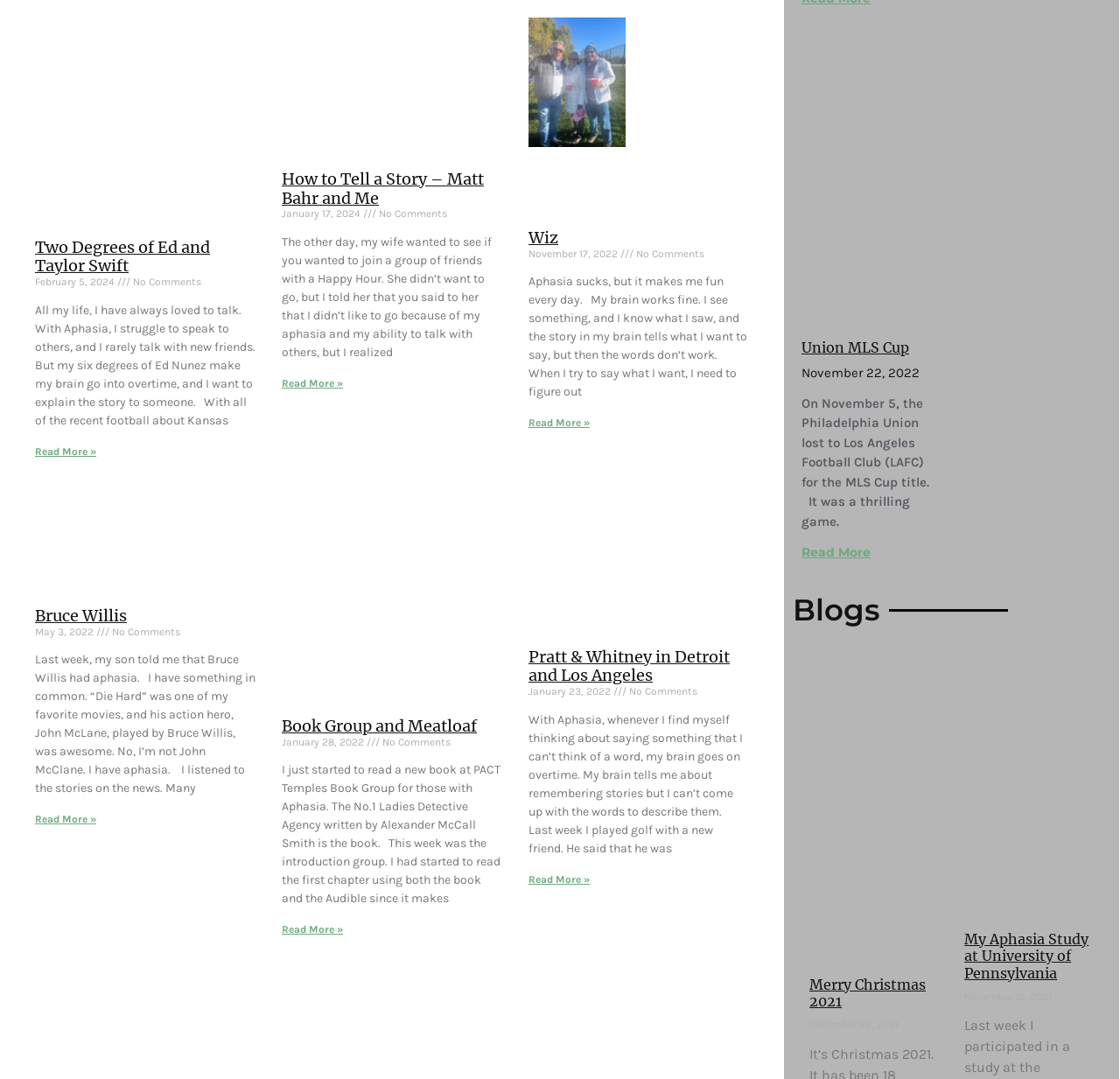How many comments are there on the 'How to Tell a Story – Matt Bahr and Me' article?
Refer to the image and provide a concise answer in one word or phrase.

No Comments